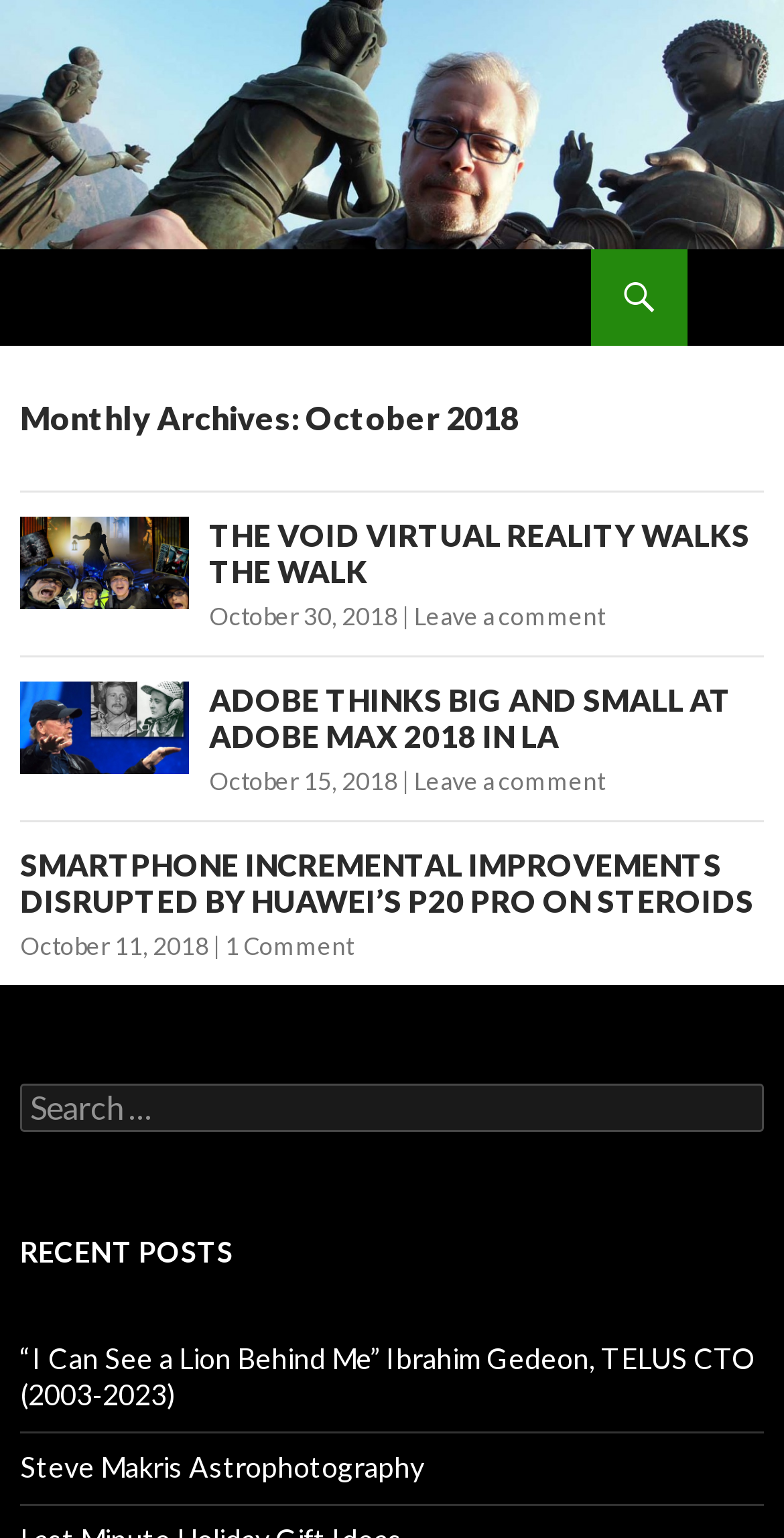Give a one-word or phrase response to the following question: What is the name of this website?

Tech Untangled